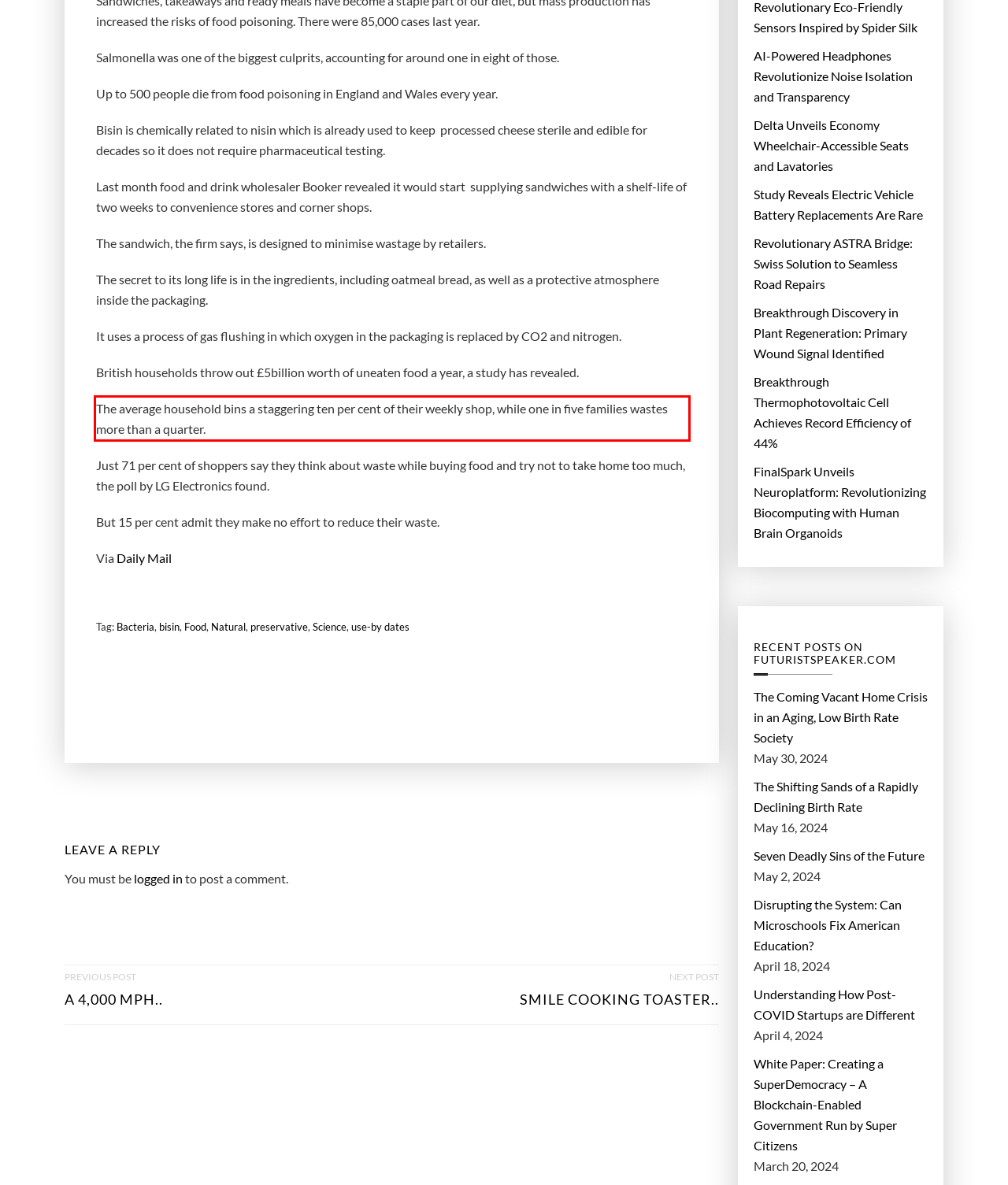Identify the text within the red bounding box on the webpage screenshot and generate the extracted text content.

The average household bins a staggering ten per cent of their weekly shop, while one in five families wastes more than a quarter.